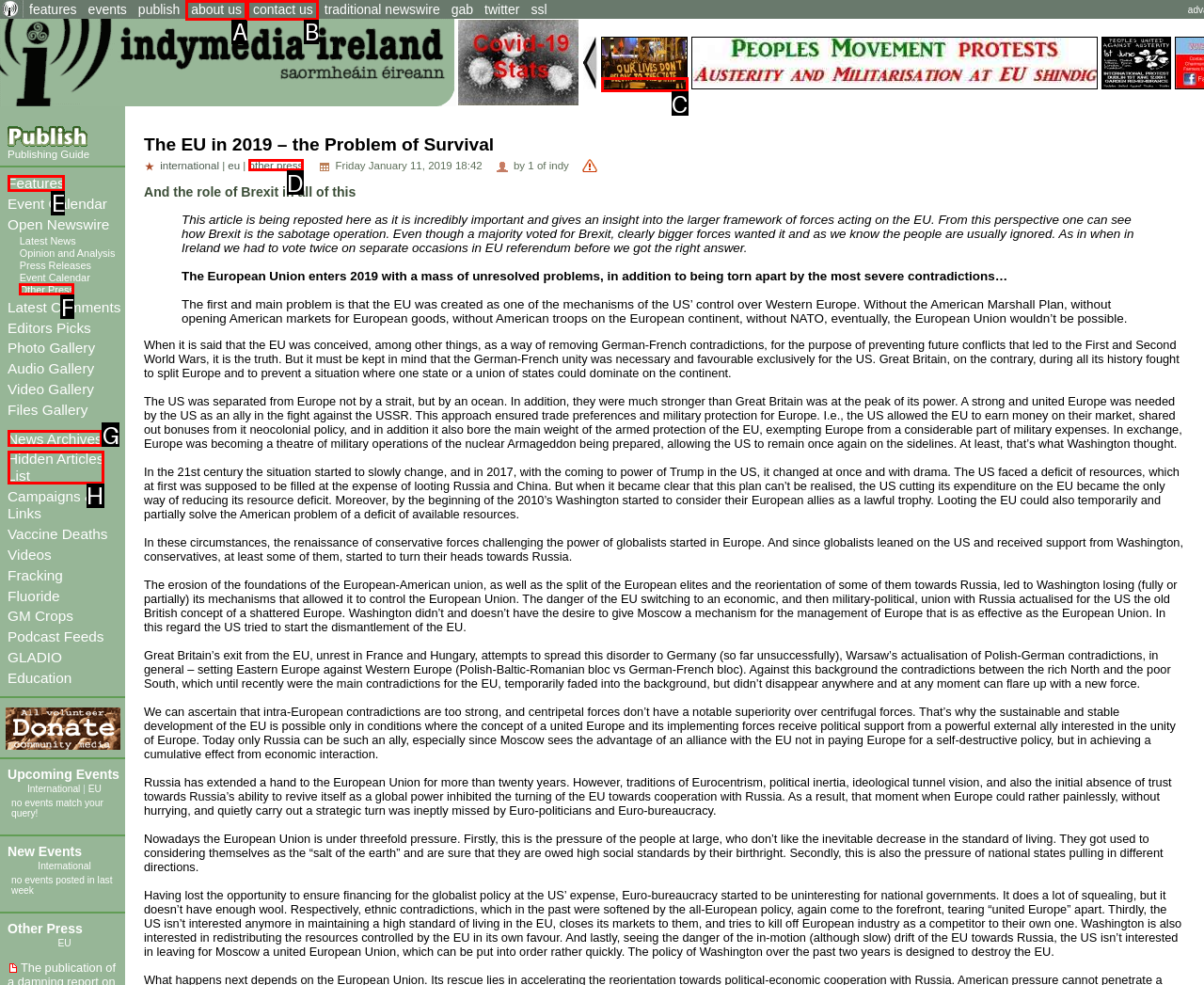Choose the HTML element that corresponds to the description: Features
Provide the answer by selecting the letter from the given choices.

E